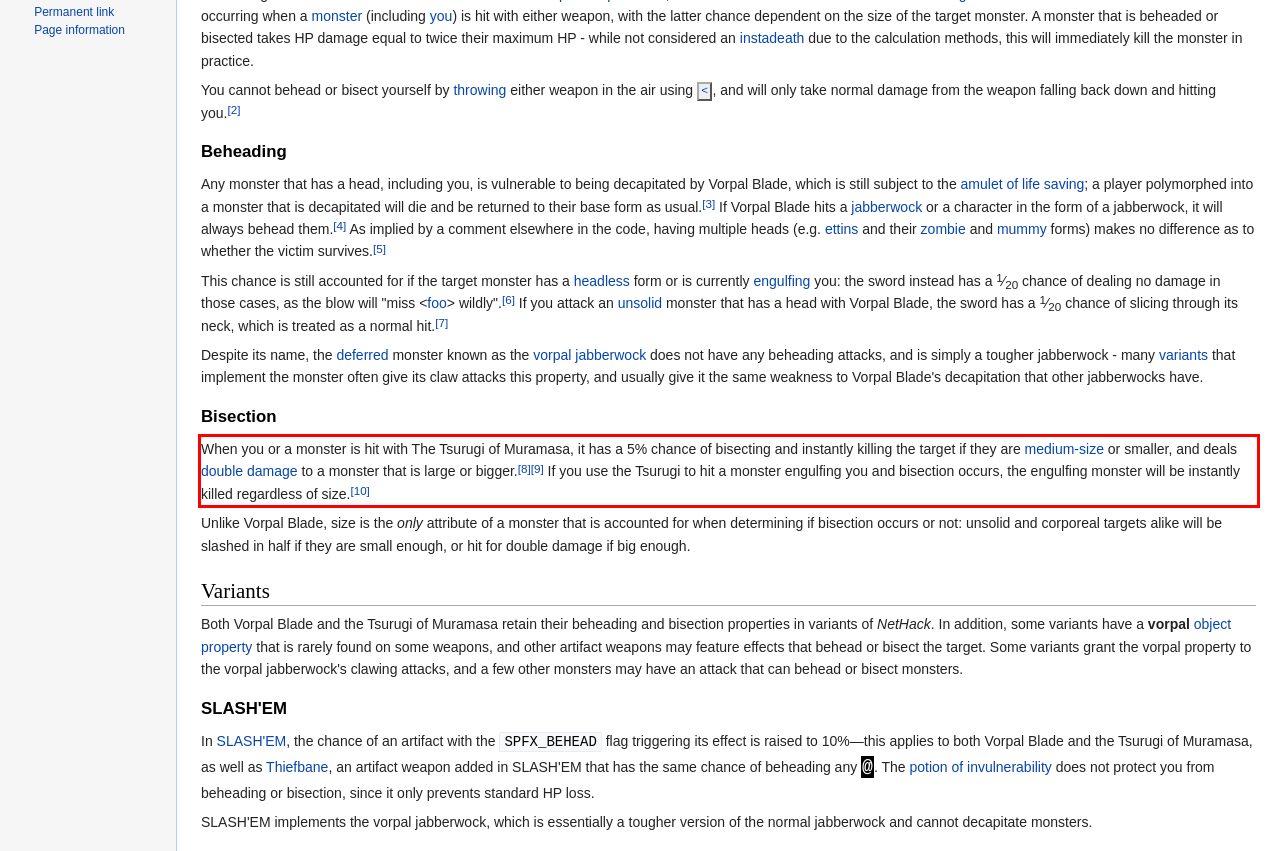Analyze the screenshot of the webpage that features a red bounding box and recognize the text content enclosed within this red bounding box.

When you or a monster is hit with The Tsurugi of Muramasa, it has a 5% chance of bisecting and instantly killing the target if they are medium-size or smaller, and deals double damage to a monster that is large or bigger.[8][9] If you use the Tsurugi to hit a monster engulfing you and bisection occurs, the engulfing monster will be instantly killed regardless of size.[10]